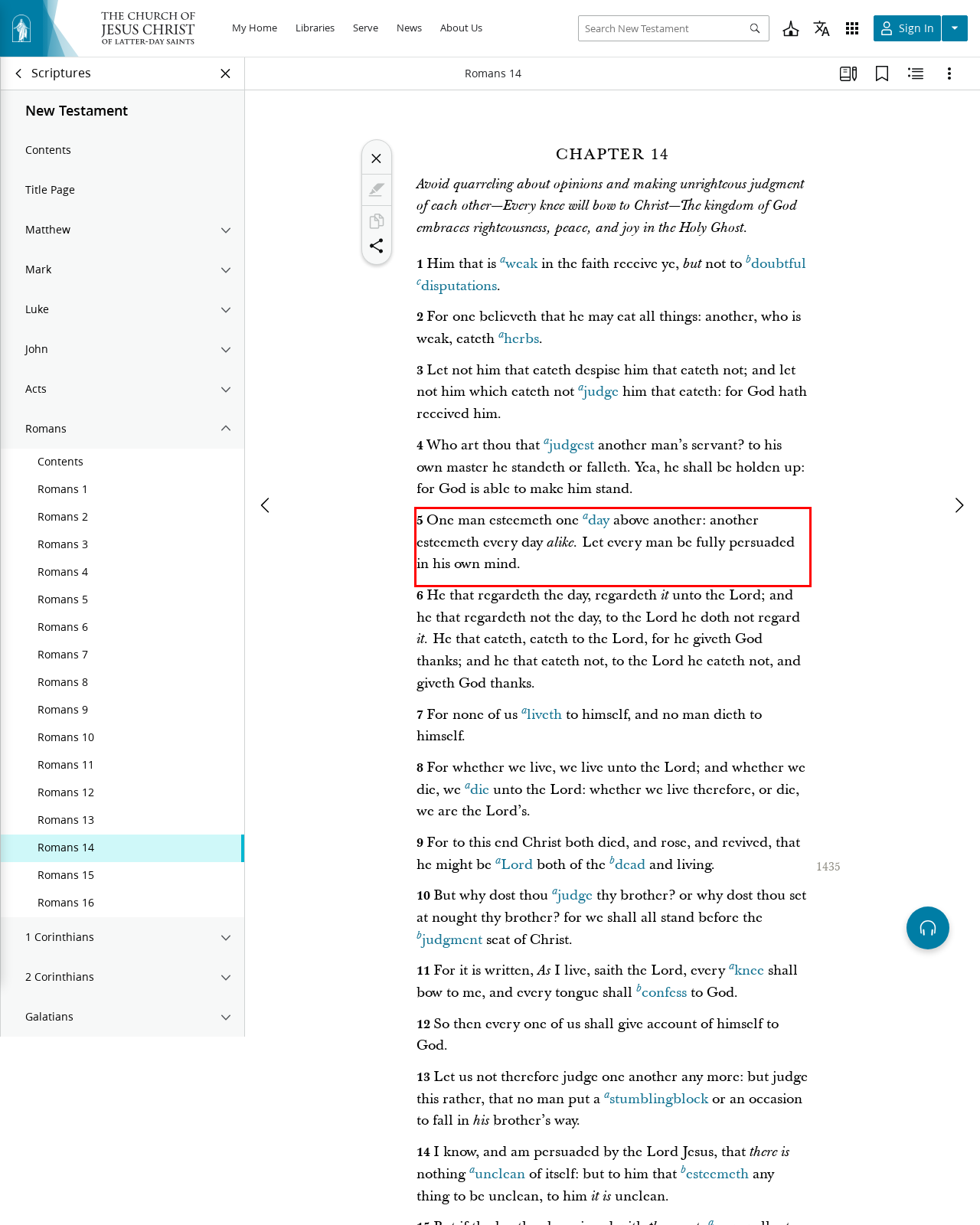You have a screenshot with a red rectangle around a UI element. Recognize and extract the text within this red bounding box using OCR.

5 One man esteemeth one day above another: another esteemeth every day alike. Let every man be fully persuaded in his own mind.